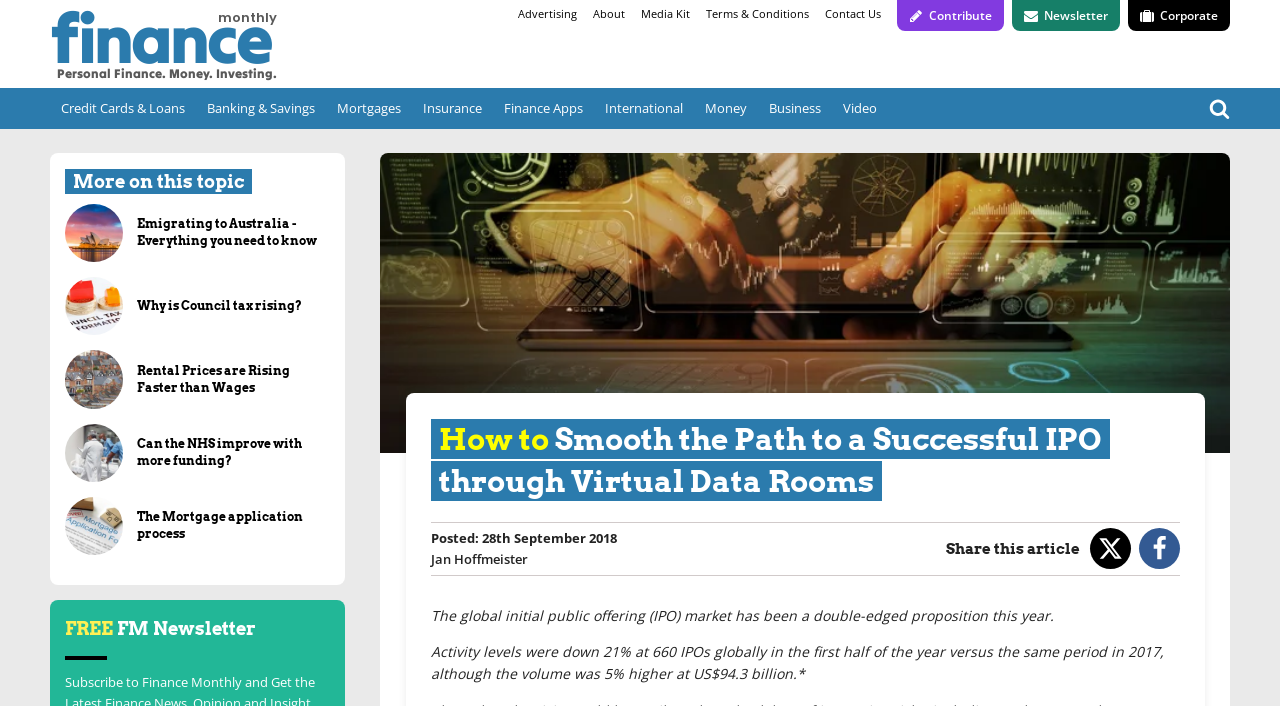Please find the bounding box coordinates of the section that needs to be clicked to achieve this instruction: "Click on the 'Popular' link".

None